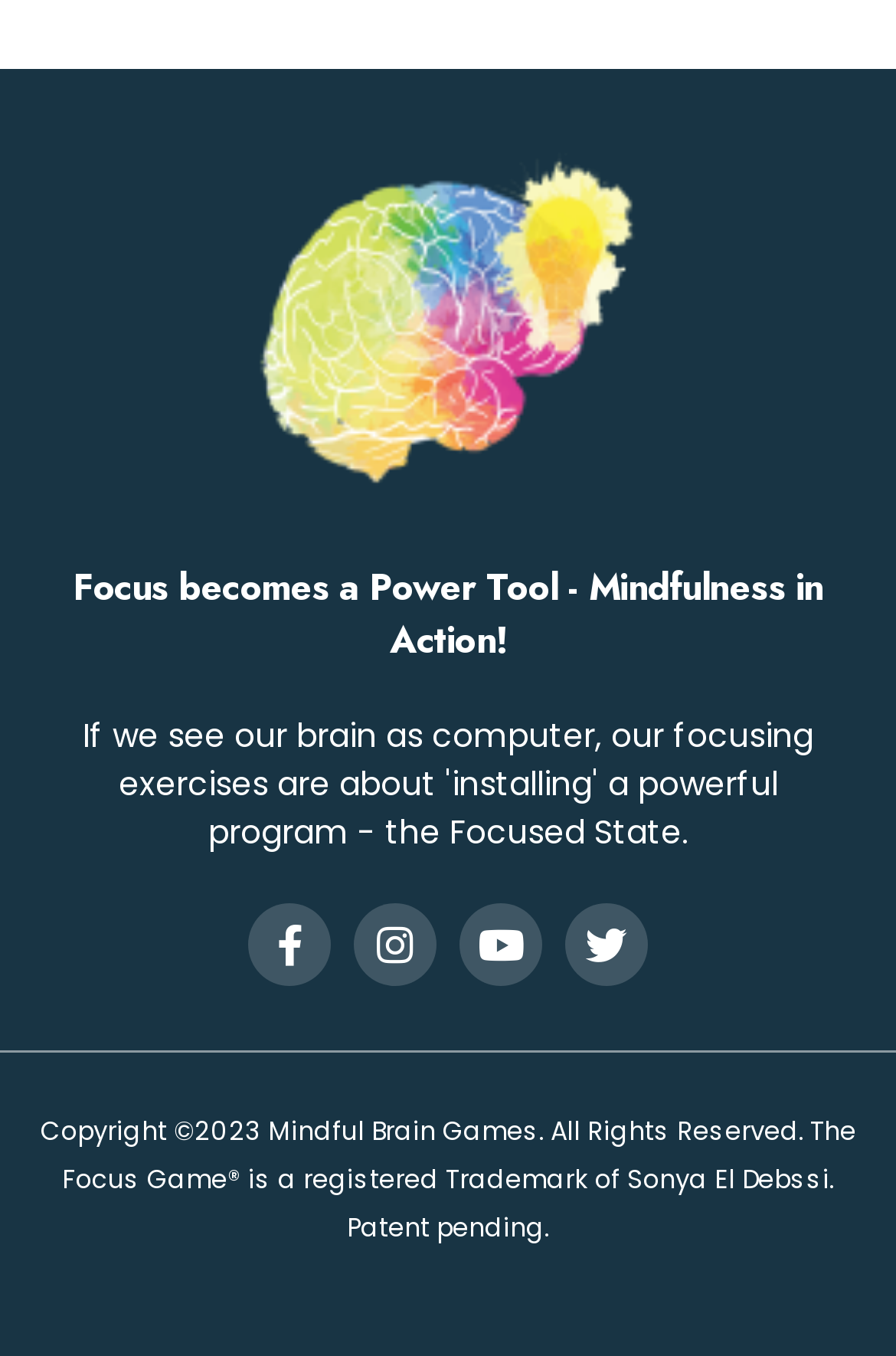Please provide a detailed answer to the question below by examining the image:
What is the copyright year?

The webpage has a StaticText element with the text 'Copyright ©2023 Mindful Brain Games. All Rights Reserved...'. This text indicates that the copyright year is 2023.